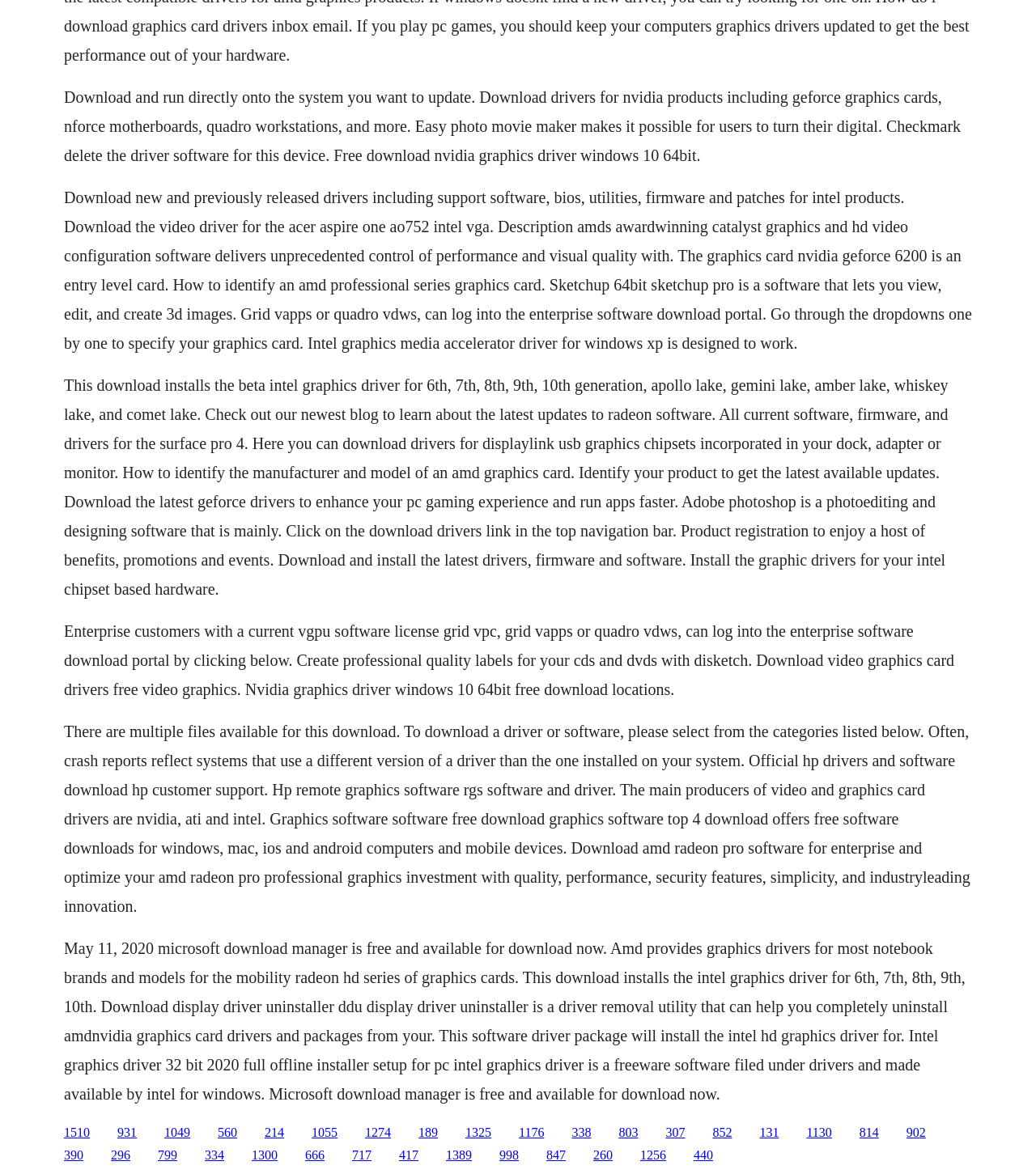Kindly determine the bounding box coordinates of the area that needs to be clicked to fulfill this instruction: "Click on the 'Download the latest geforce drivers' link".

[0.062, 0.32, 0.915, 0.509]